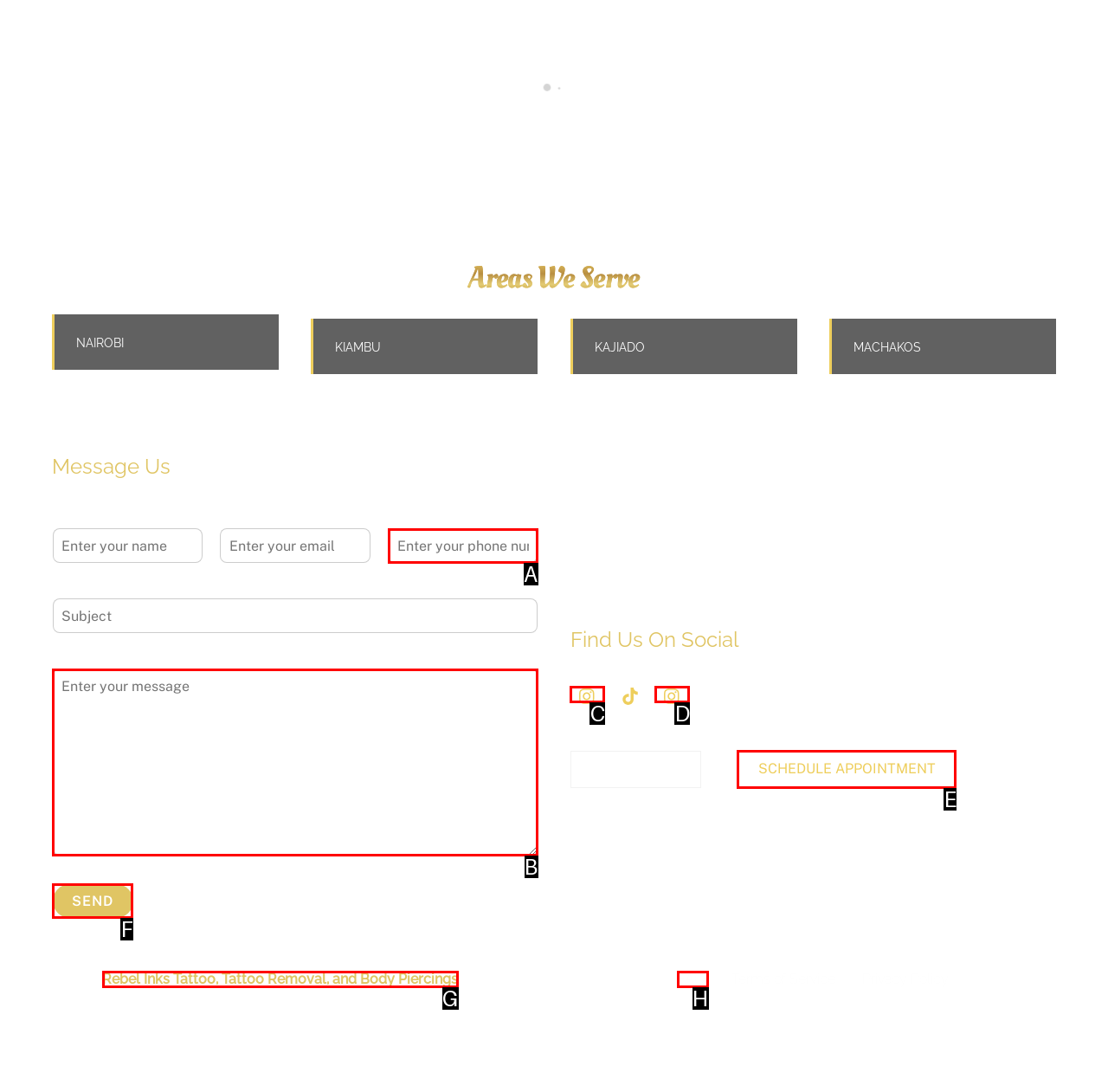Please indicate which option's letter corresponds to the task: Schedule an appointment by examining the highlighted elements in the screenshot.

E